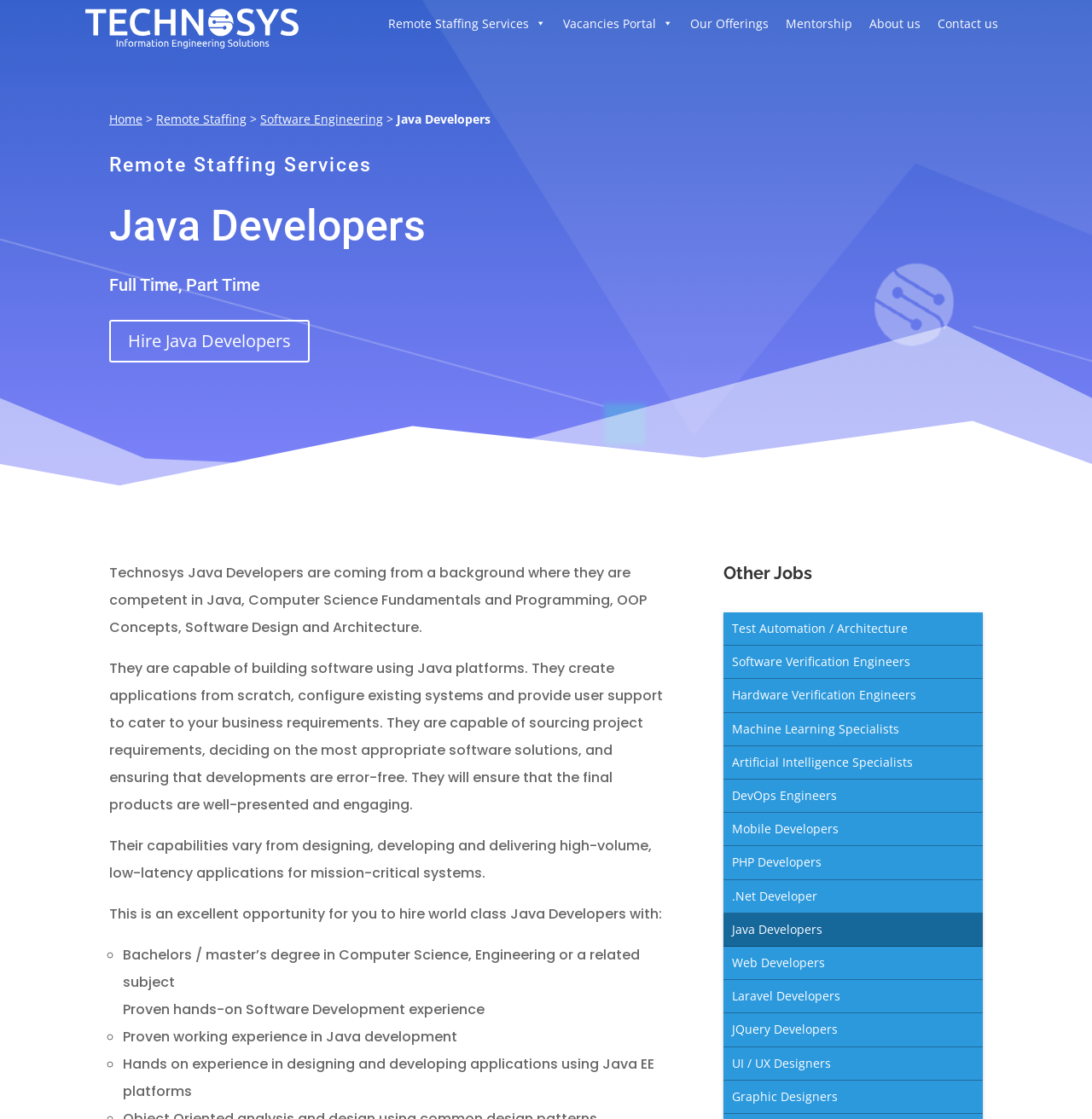Identify the bounding box coordinates of the HTML element based on this description: "Contact us".

[0.851, 0.0, 0.922, 0.042]